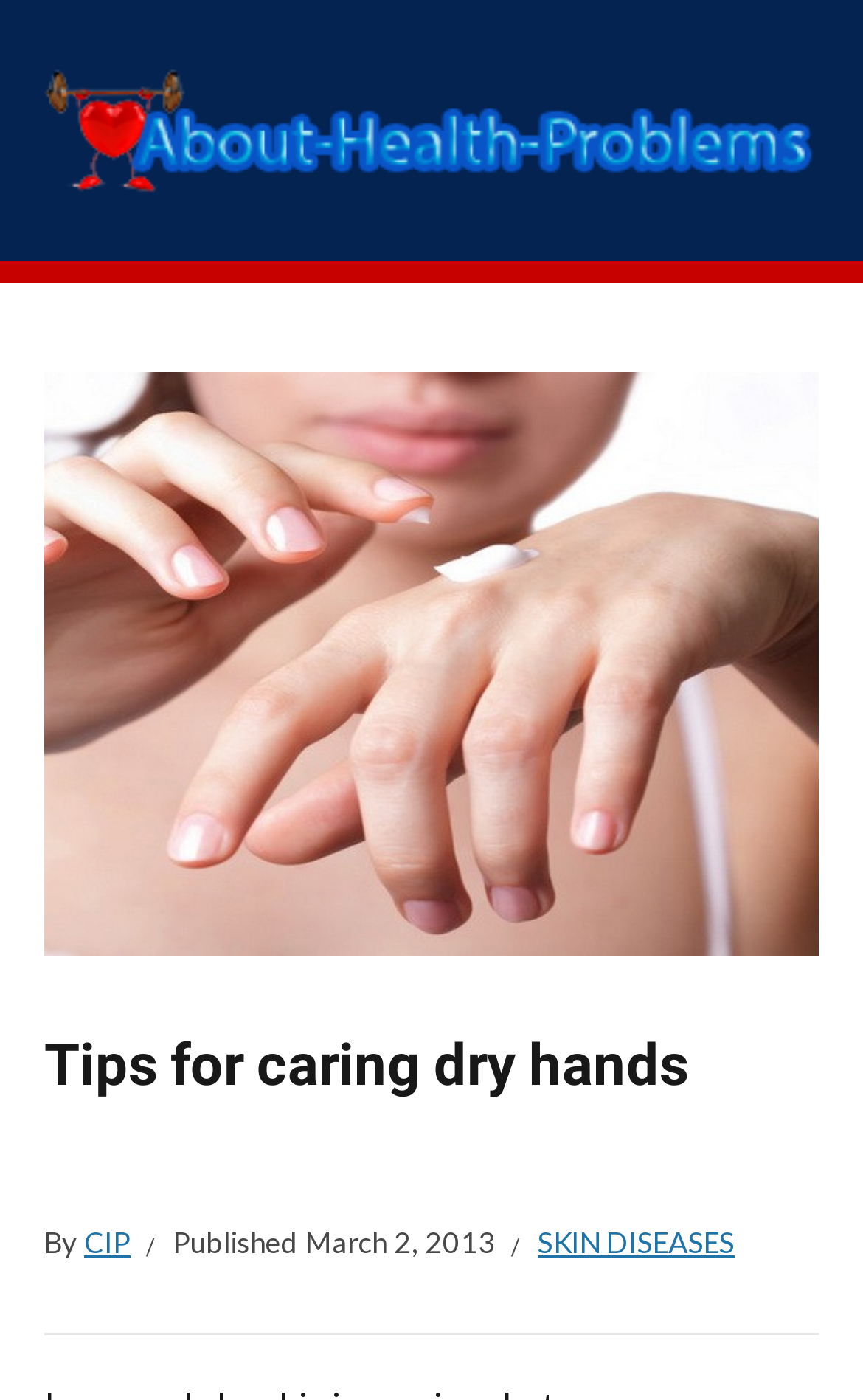Provide your answer to the question using just one word or phrase: When was the article published?

March 2, 2013